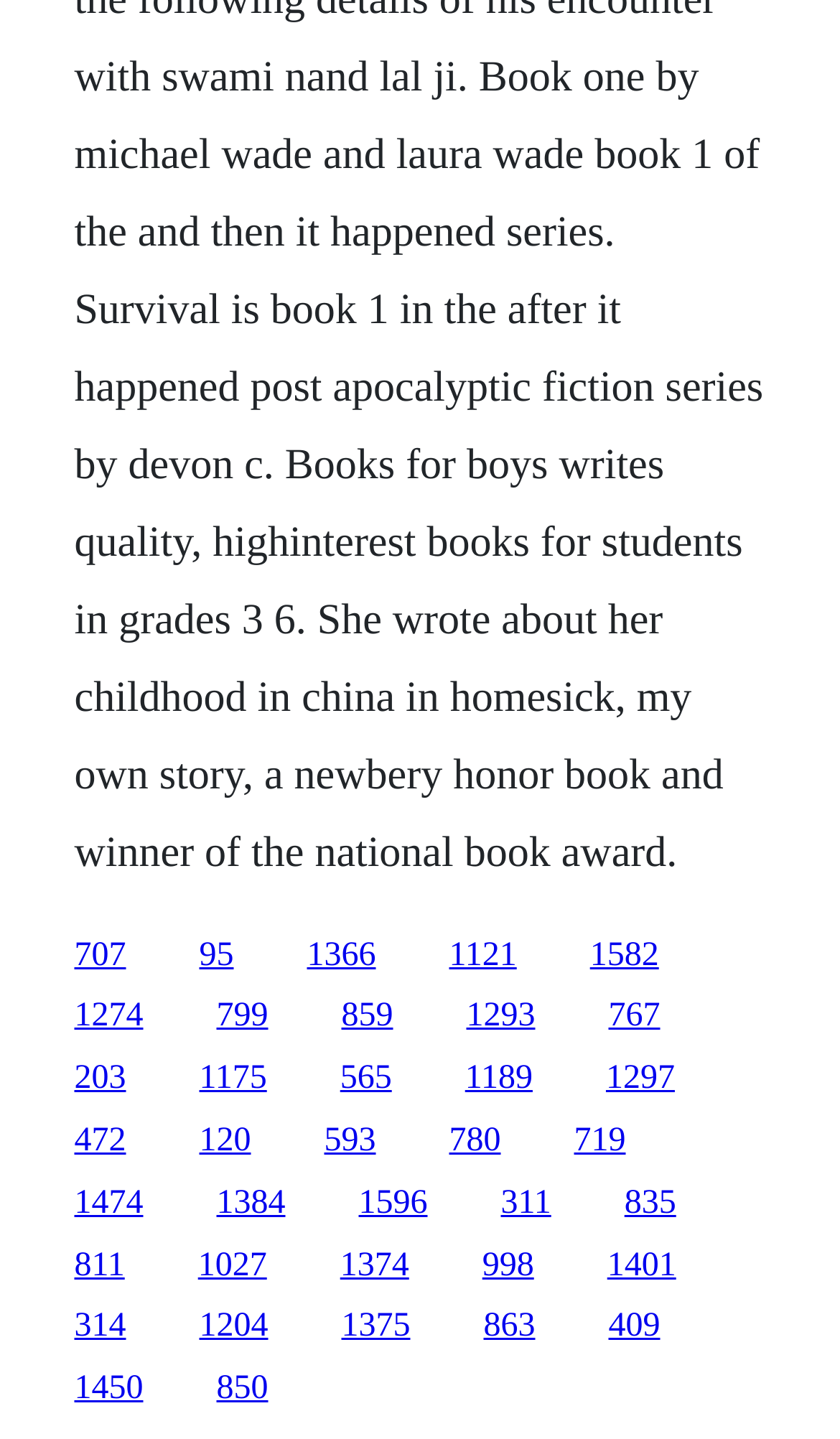Determine the bounding box coordinates in the format (top-left x, top-left y, bottom-right x, bottom-right y). Ensure all values are floating point numbers between 0 and 1. Identify the bounding box of the UI element described by: 1293

[0.555, 0.694, 0.637, 0.719]